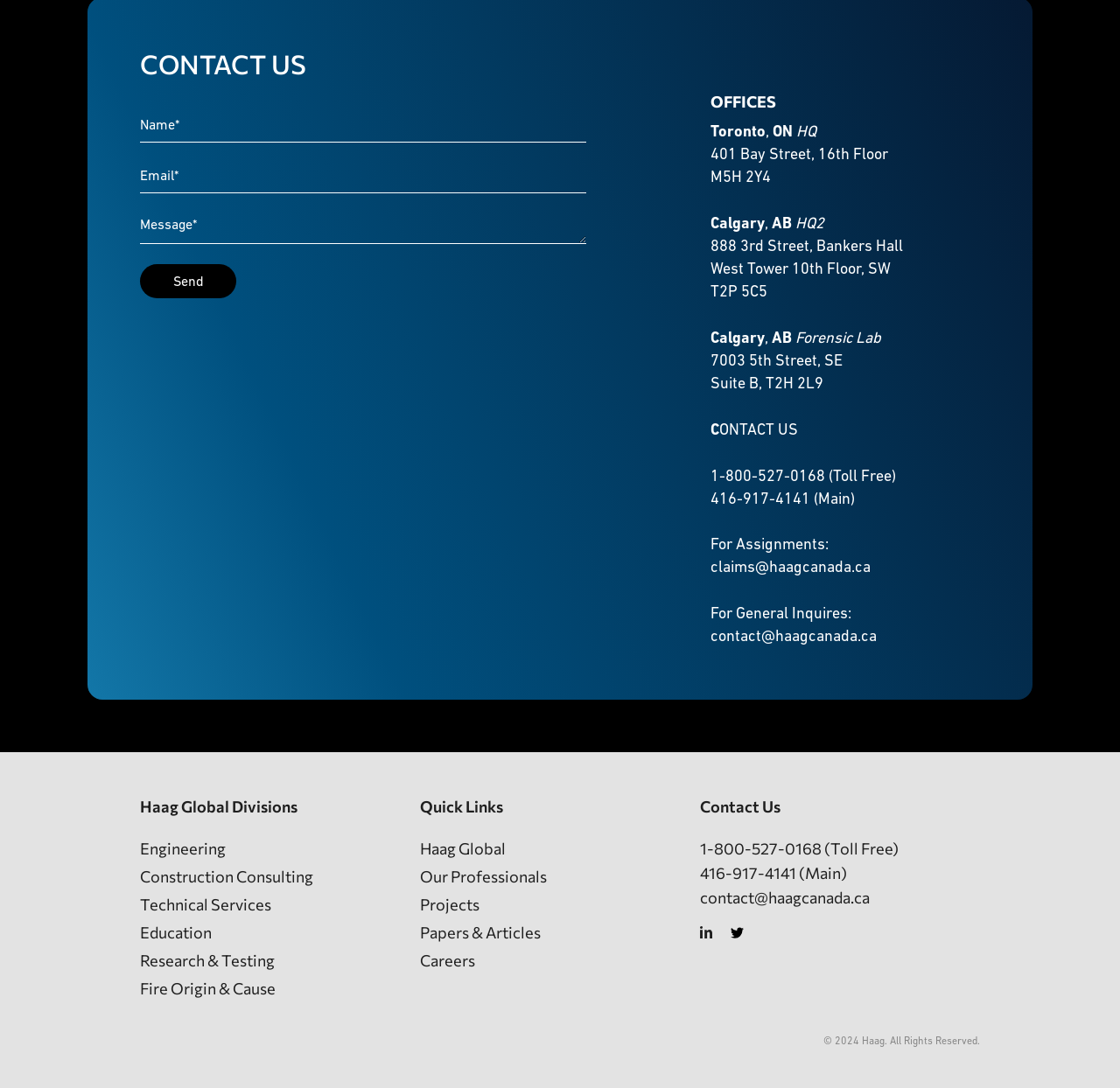What is the company's headquarters address?
Provide a well-explained and detailed answer to the question.

I found the answer by looking at the 'OFFICES' section, where it lists the headquarters address as '401 Bay Street, 16th Floor' in Toronto, ON.